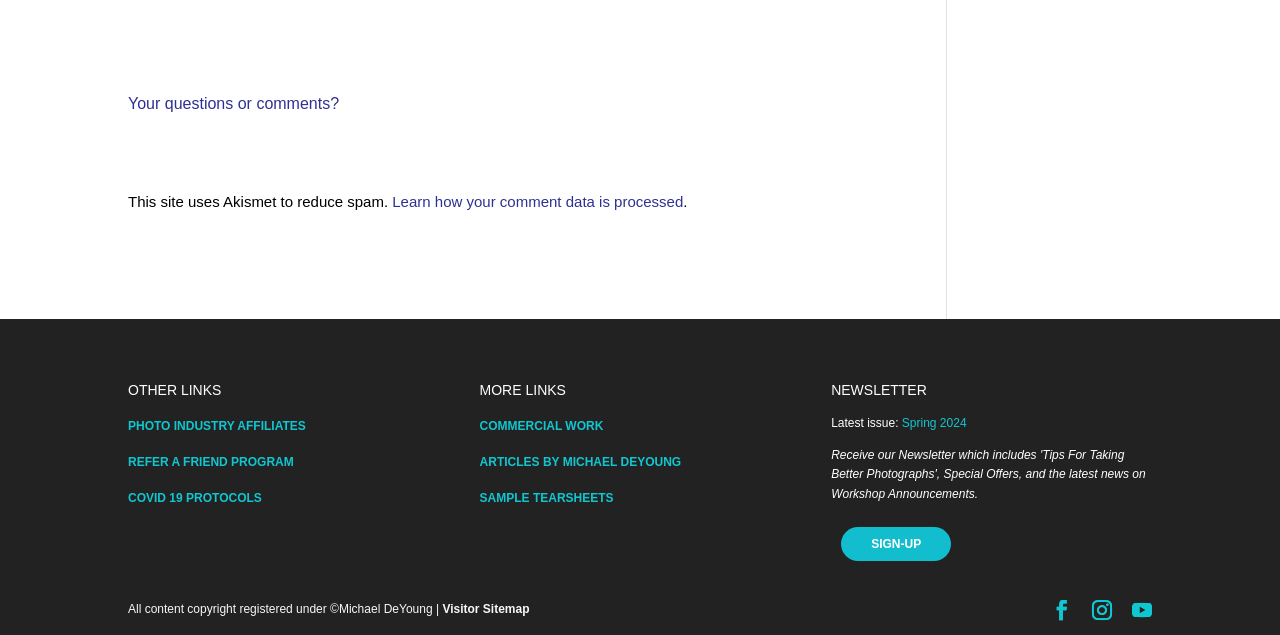What is the latest newsletter issue?
Examine the webpage screenshot and provide an in-depth answer to the question.

The latest newsletter issue is Spring 2024, as indicated by the link 'Spring 2024' under the 'NEWSLETTER' section.